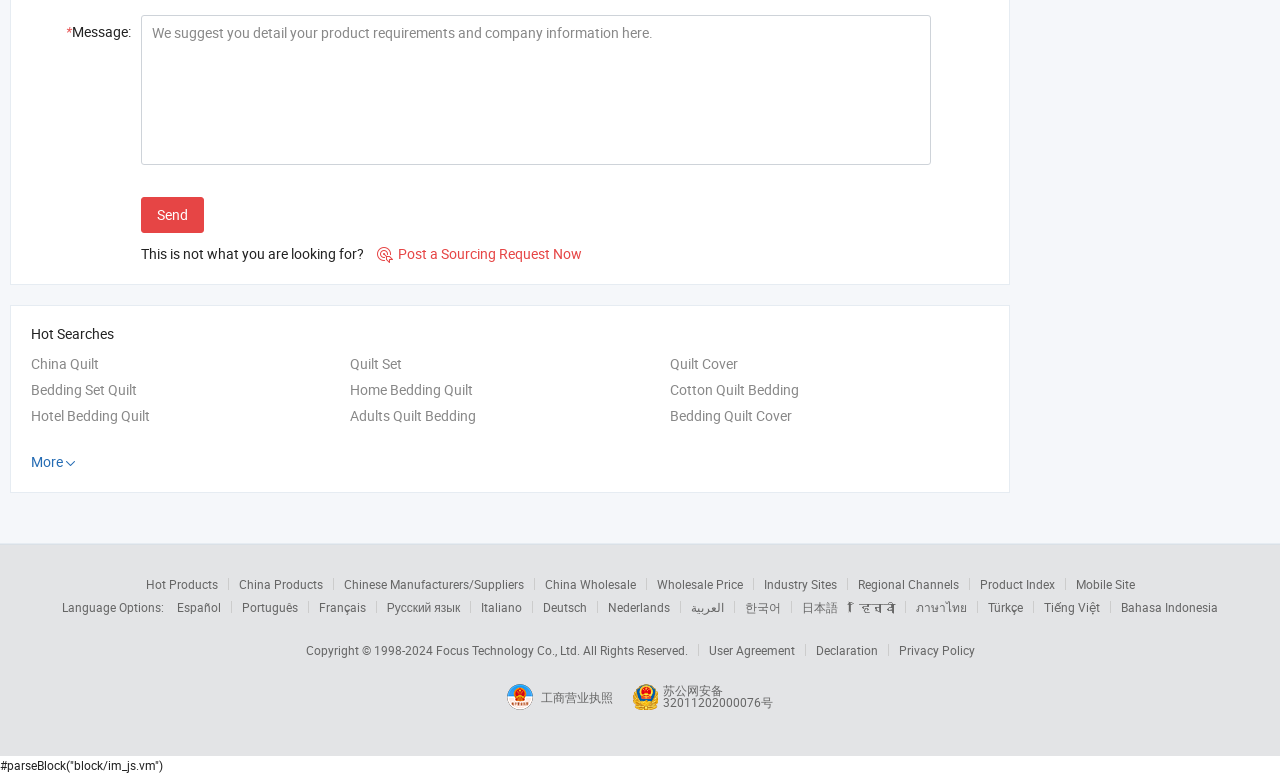Determine the bounding box coordinates for the area you should click to complete the following instruction: "Post a Sourcing Request Now".

[0.295, 0.314, 0.455, 0.341]